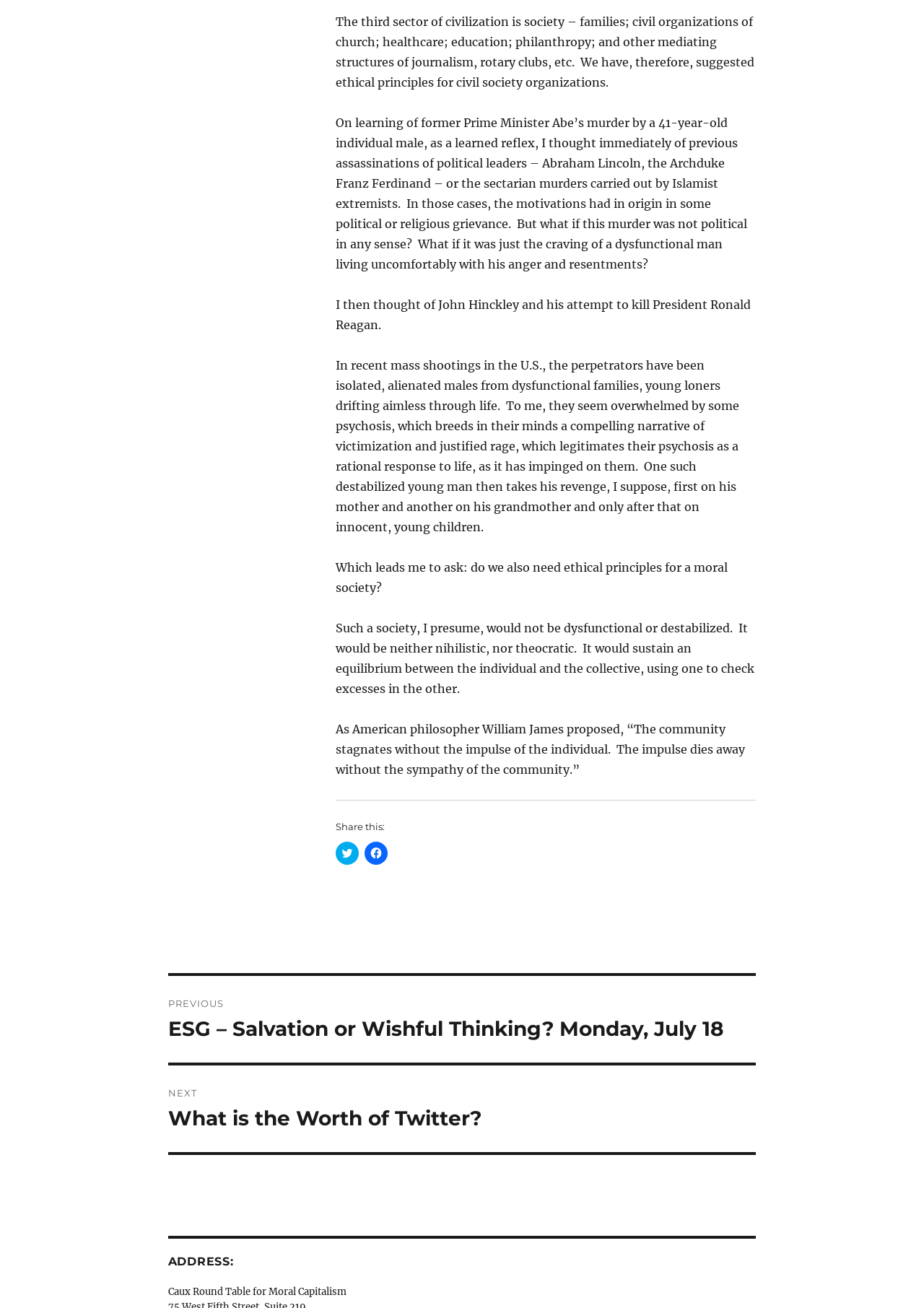Locate the bounding box coordinates of the element's region that should be clicked to carry out the following instruction: "Share on Facebook". The coordinates need to be four float numbers between 0 and 1, i.e., [left, top, right, bottom].

[0.395, 0.643, 0.42, 0.661]